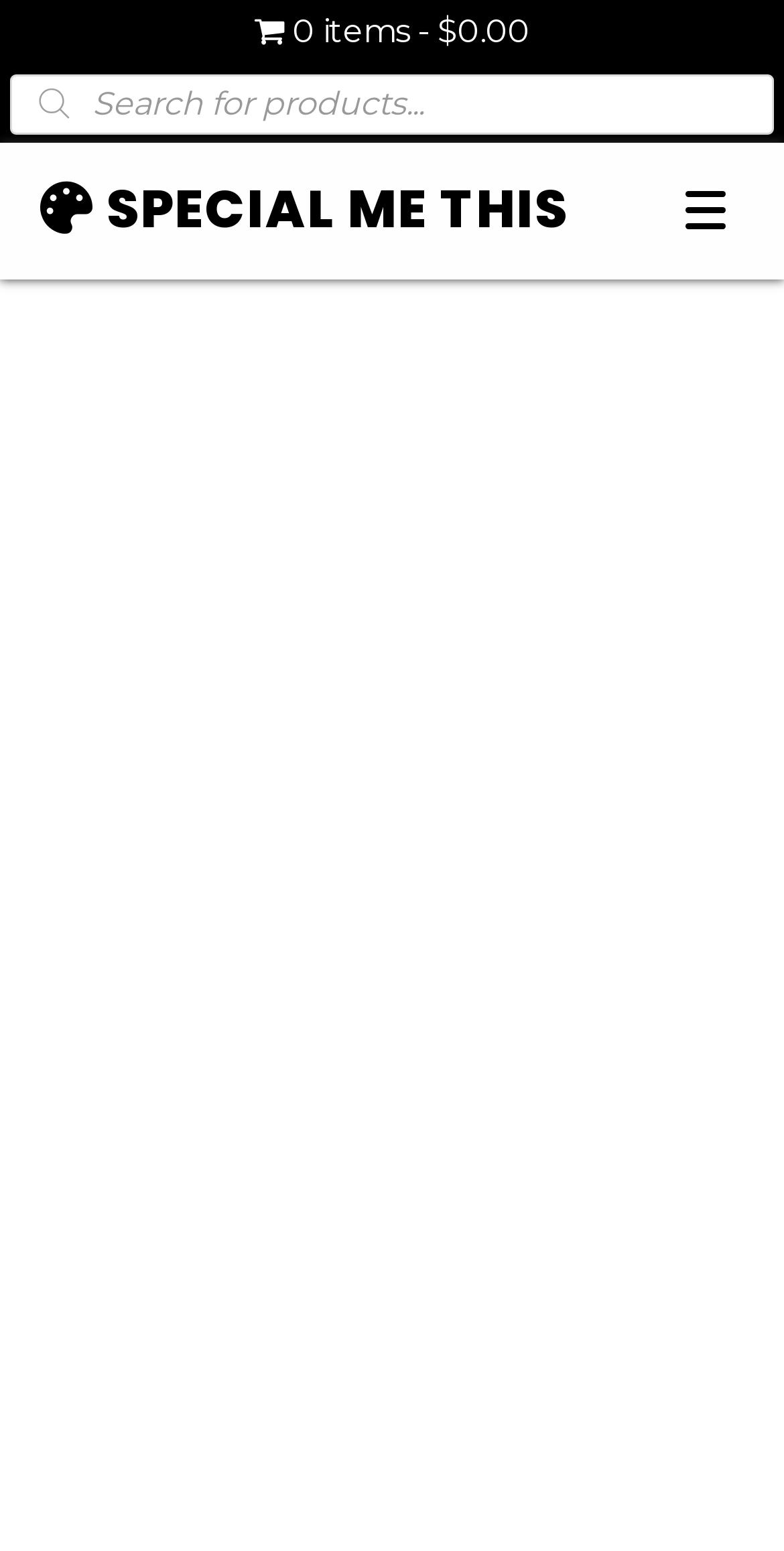What is the price of the product?
Please interpret the details in the image and answer the question thoroughly.

I found the price of the product by looking at the static text elements on the webpage. Specifically, I found the text '$' and '125.00' next to each other, indicating that the price of the product is $125.00.